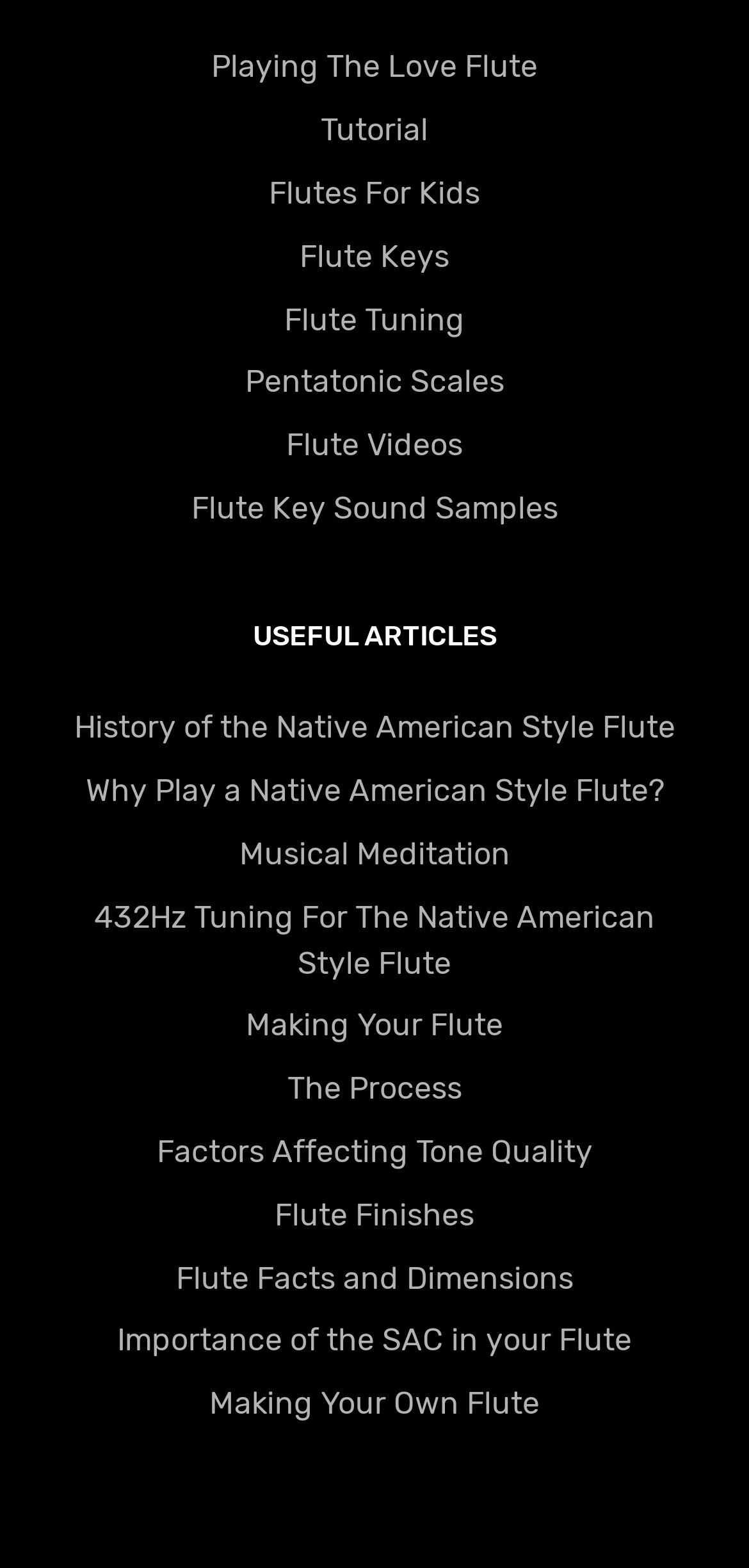Could you specify the bounding box coordinates for the clickable section to complete the following instruction: "Click on the link to learn about playing the love flute"?

[0.282, 0.031, 0.718, 0.054]